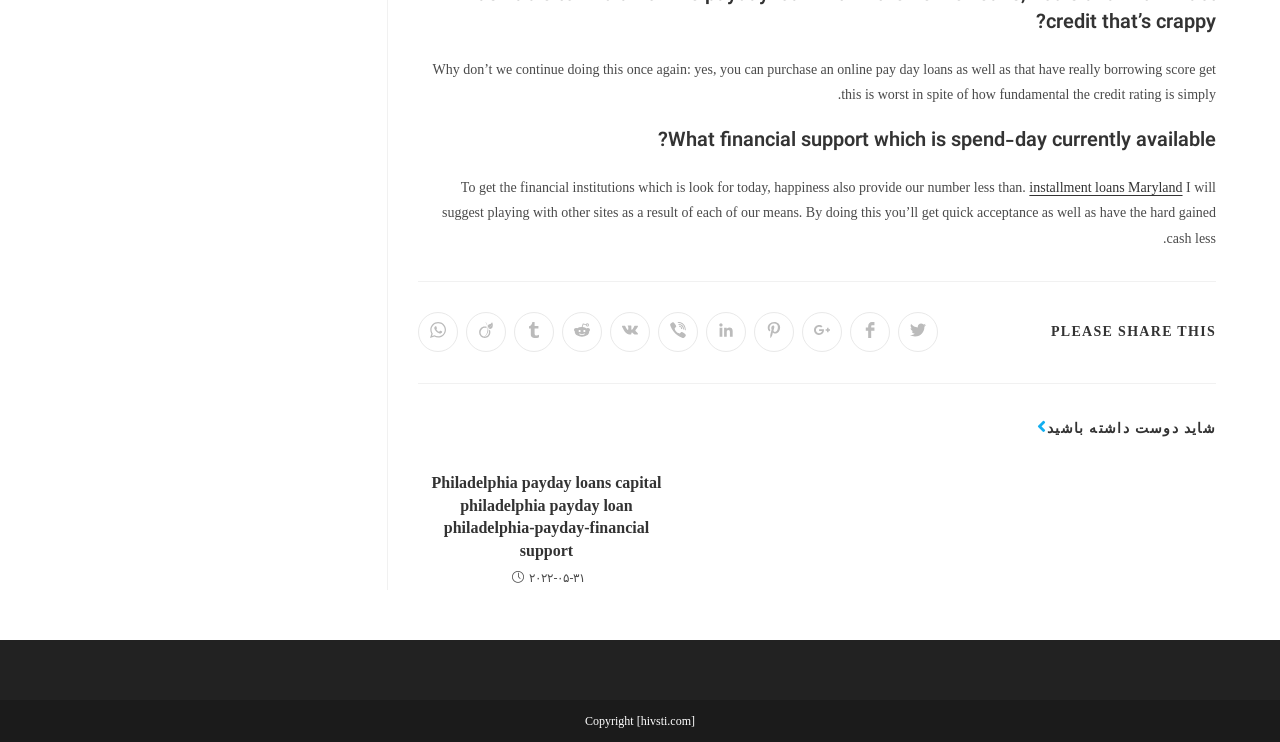Refer to the image and provide an in-depth answer to the question:
What is the copyright information of this webpage?

The copyright information is displayed at the bottom of the webpage, stating 'Copyright [hivsti.com]', indicating that the webpage's content is owned by hivsti.com.